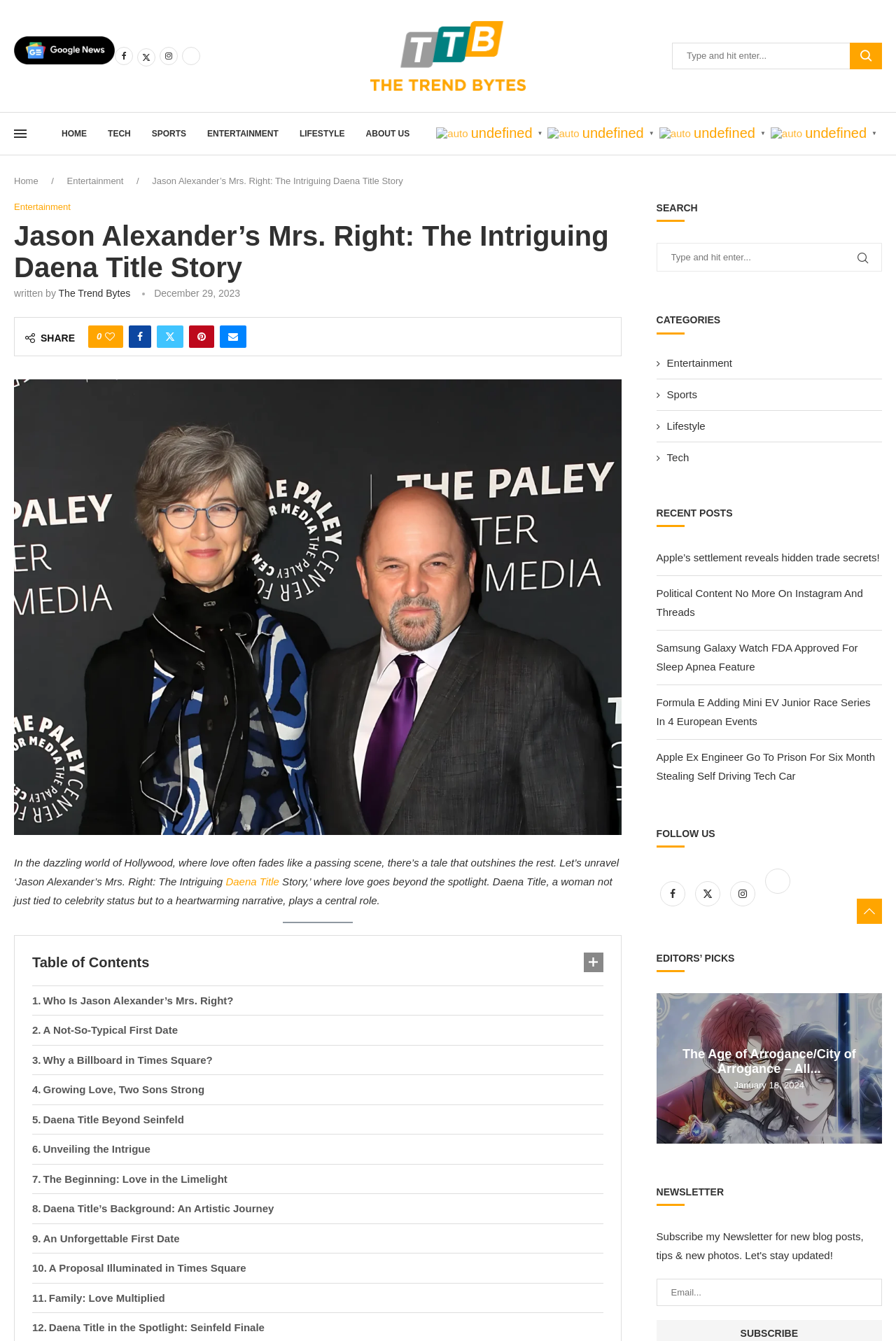Provide your answer in a single word or phrase: 
What is the name of Jason Alexander's wife?

Daena Title